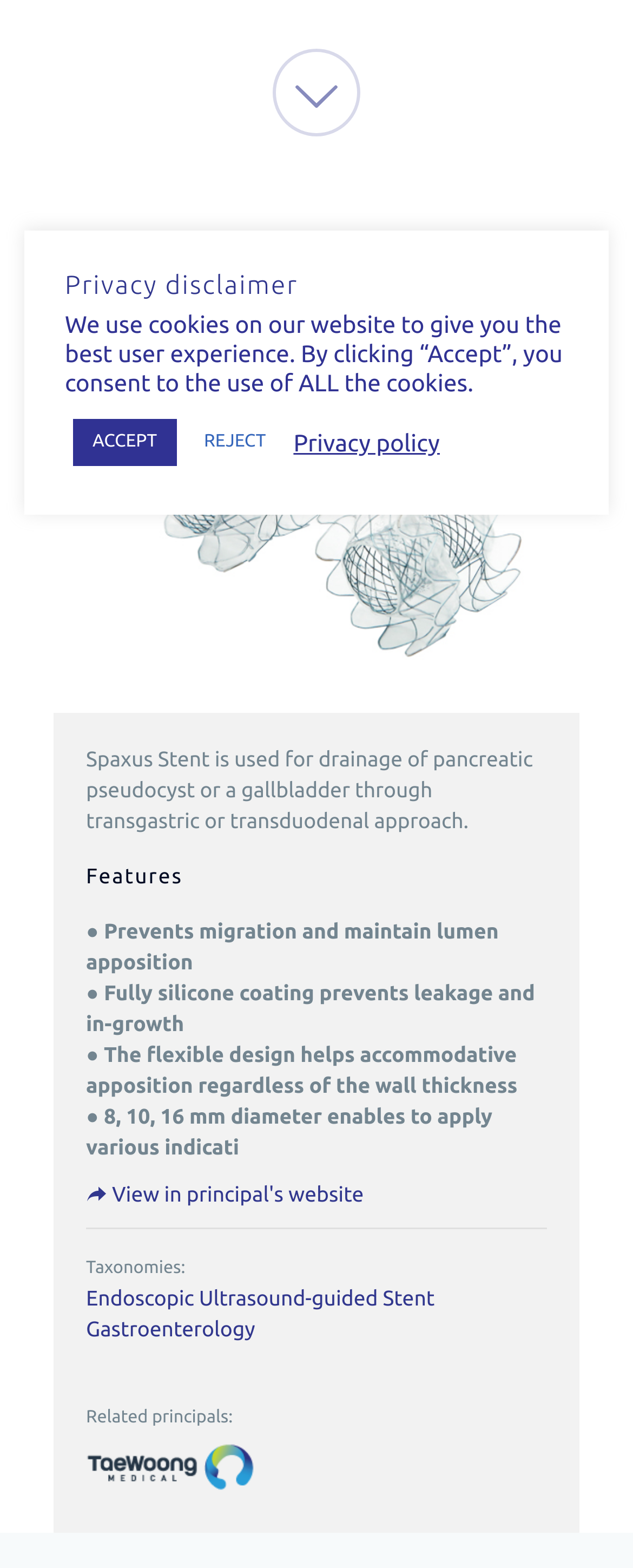Based on the element description Endoscopic Ultrasound-guided Stent, identify the bounding box of the UI element in the given webpage screenshot. The coordinates should be in the format (top-left x, top-left y, bottom-right x, bottom-right y) and must be between 0 and 1.

[0.136, 0.821, 0.687, 0.836]